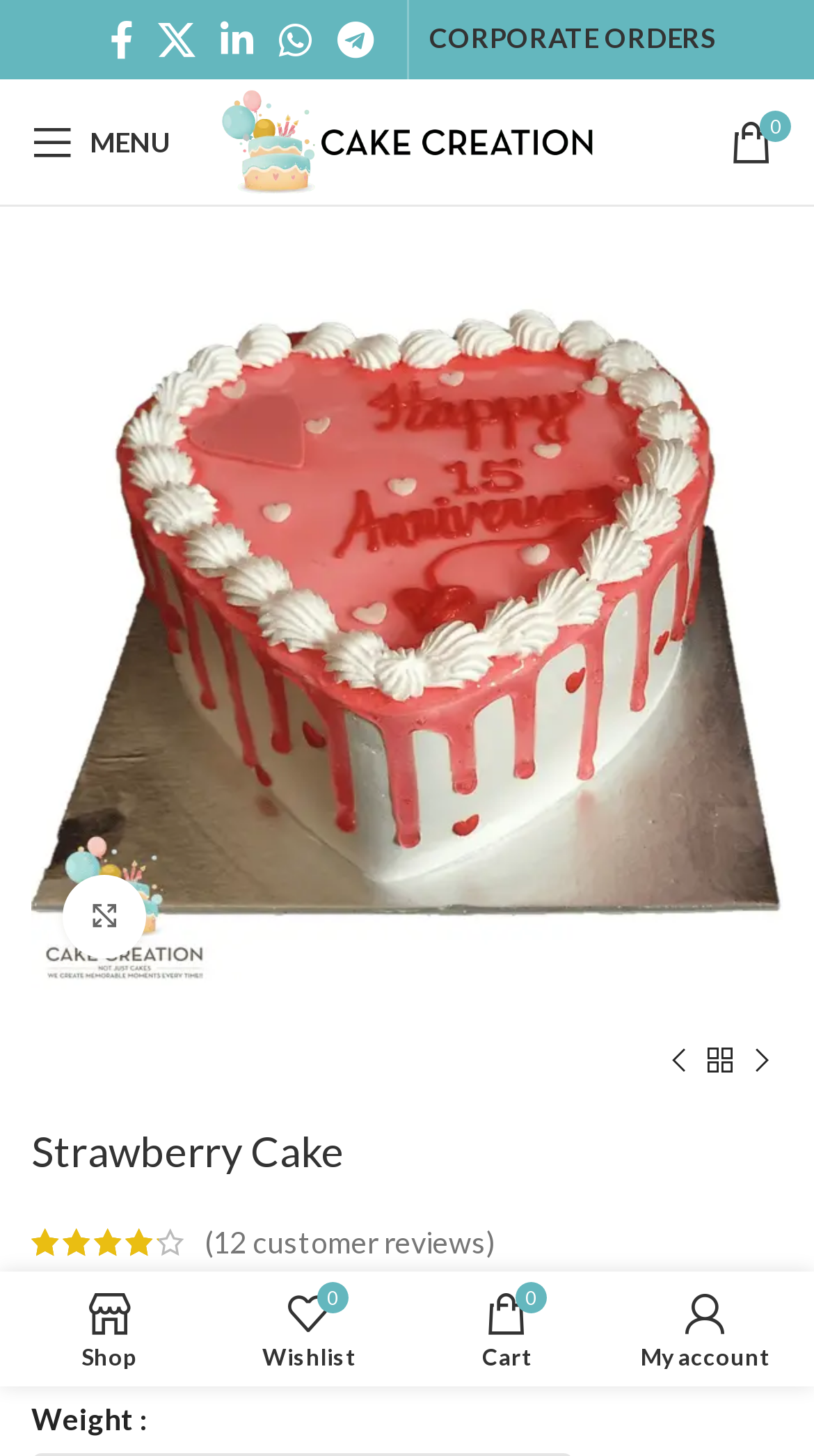Find the bounding box coordinates for the UI element that matches this description: "0 items ₹ 0".

[0.872, 0.069, 0.974, 0.126]